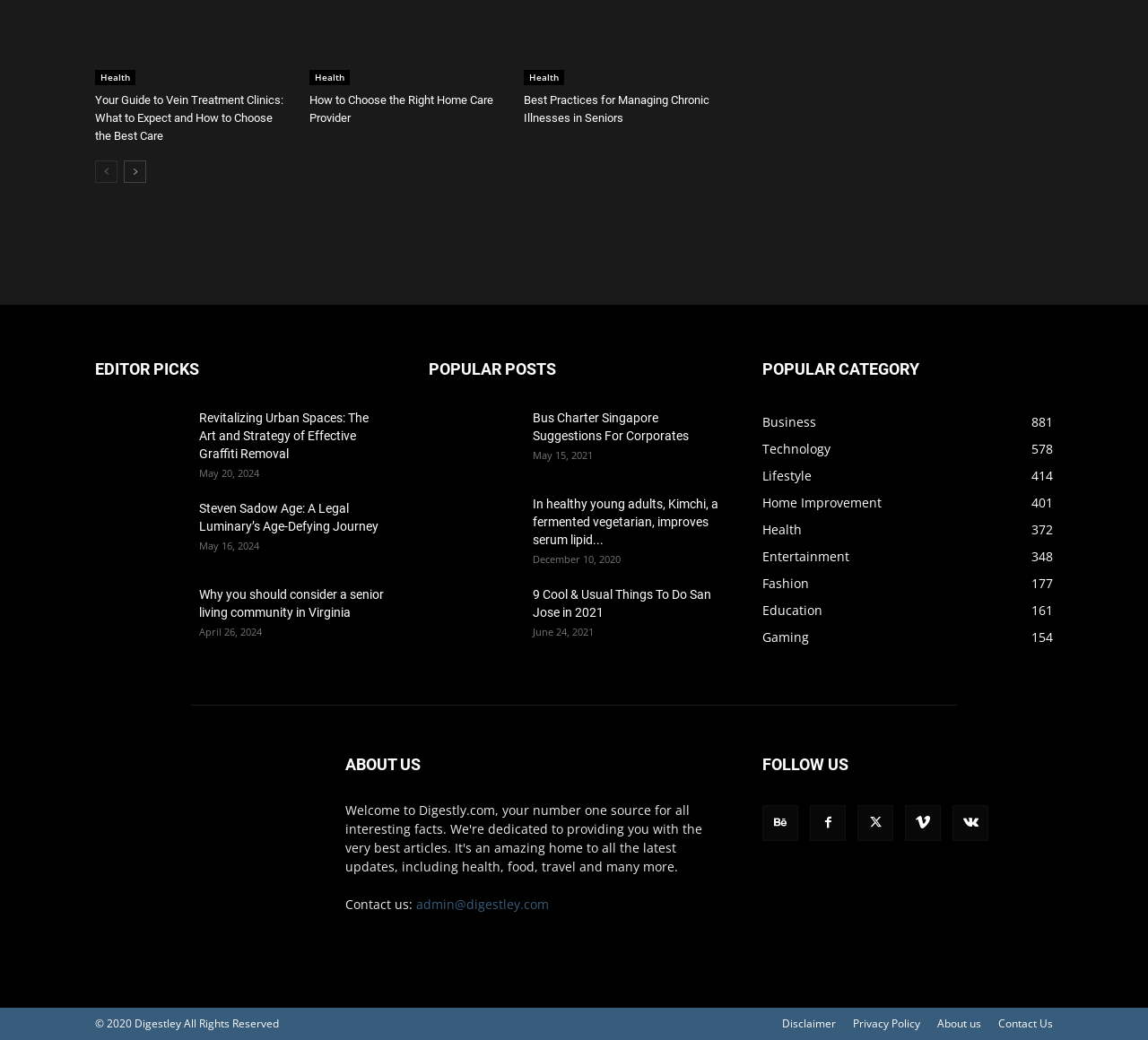What is the title of the first article in the 'EDITOR PICKS' section?
From the details in the image, provide a complete and detailed answer to the question.

I found this by looking at the 'EDITOR PICKS' section, where the first article is titled 'Revitalizing Urban Spaces: The Art and Strategy of Effective Graffiti Removal'.